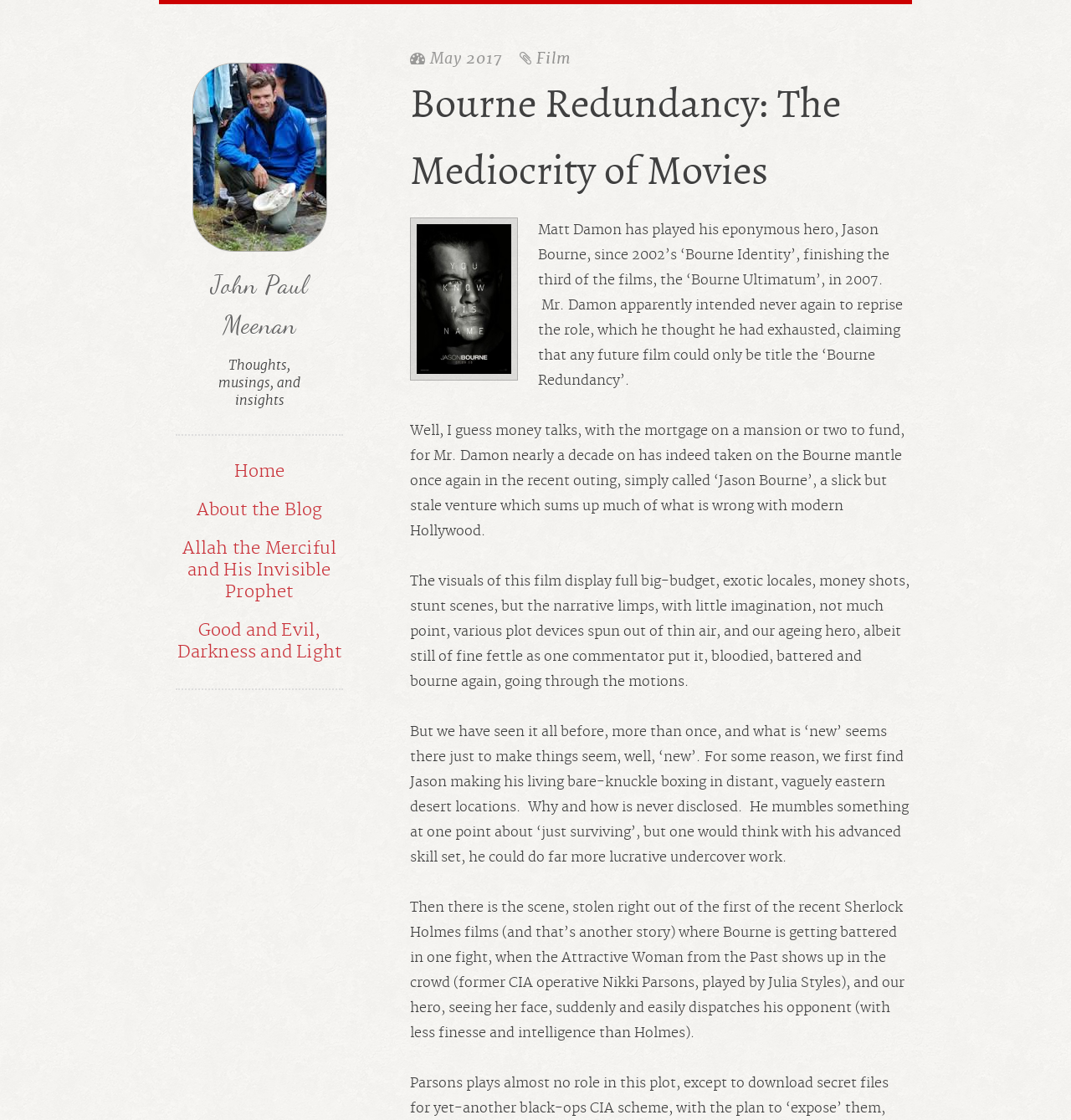What is the occupation of Nikki Parsons?
Please look at the screenshot and answer in one word or a short phrase.

former CIA operative